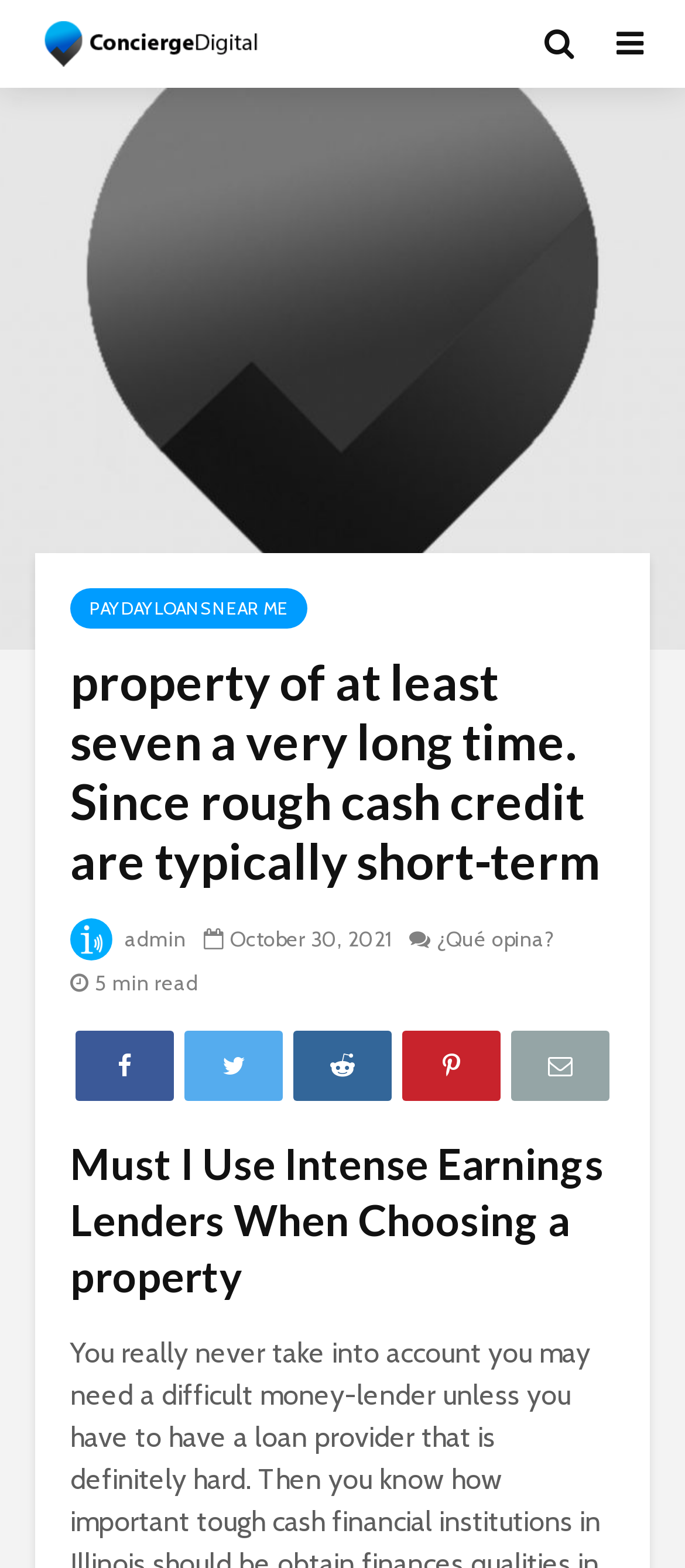Locate the bounding box of the user interface element based on this description: "pay day loans near me".

[0.103, 0.375, 0.449, 0.401]